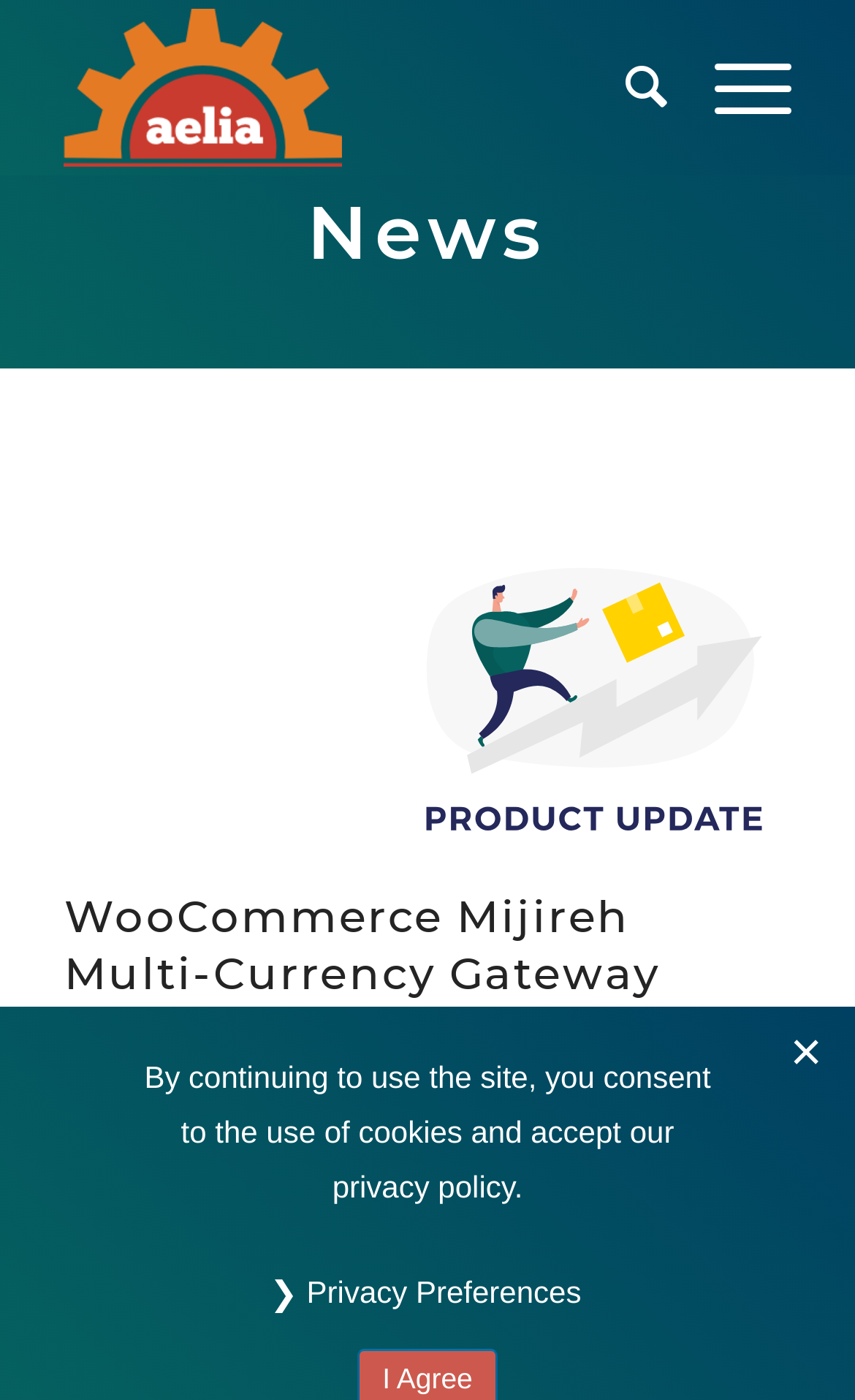What is the date of the announcement? Based on the screenshot, please respond with a single word or phrase.

17/02/2015